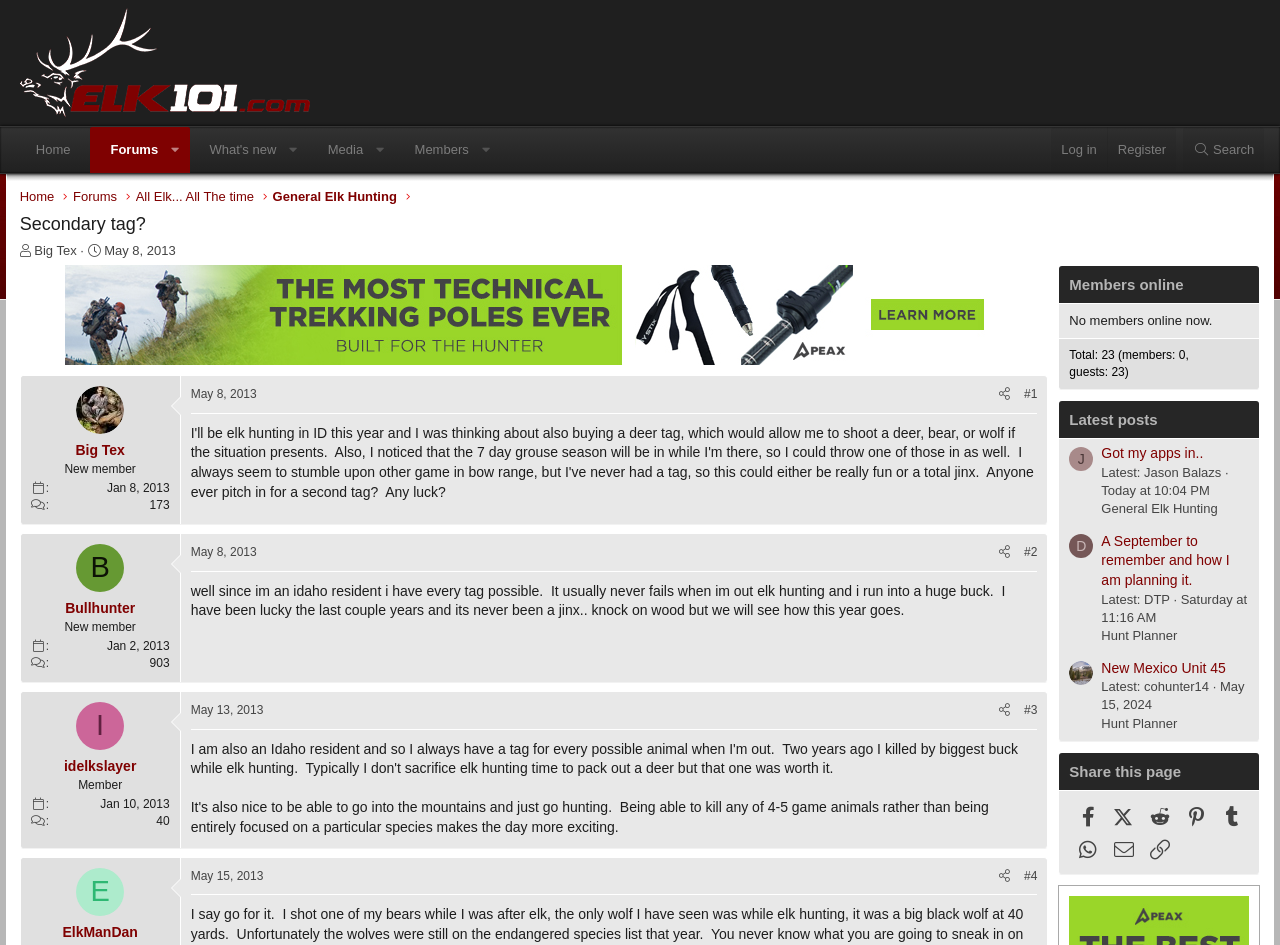Provide a brief response to the question using a single word or phrase: 
How many articles are on this webpage?

3